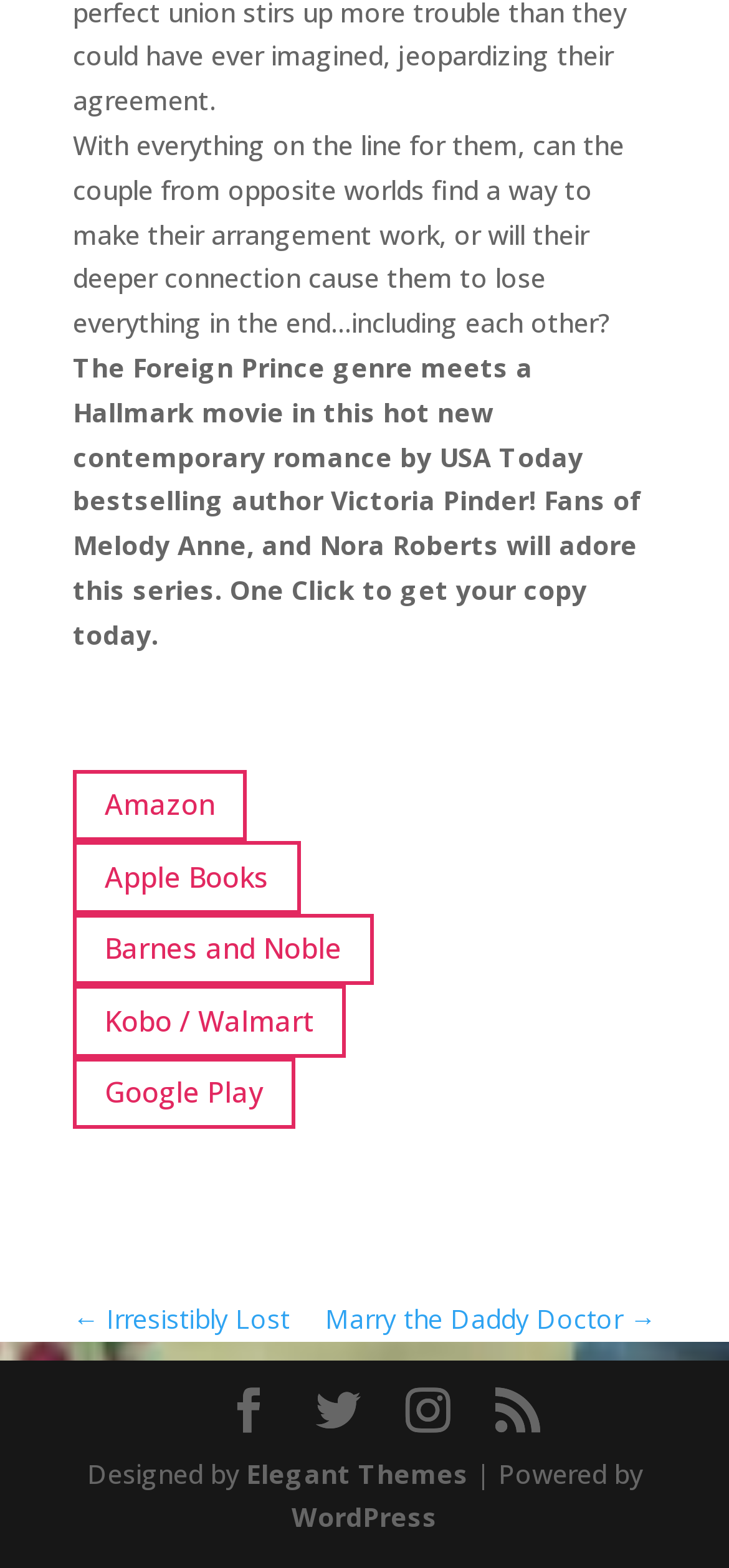Locate the bounding box coordinates of the clickable region to complete the following instruction: "Visit the author's website."

[0.337, 0.928, 0.642, 0.951]